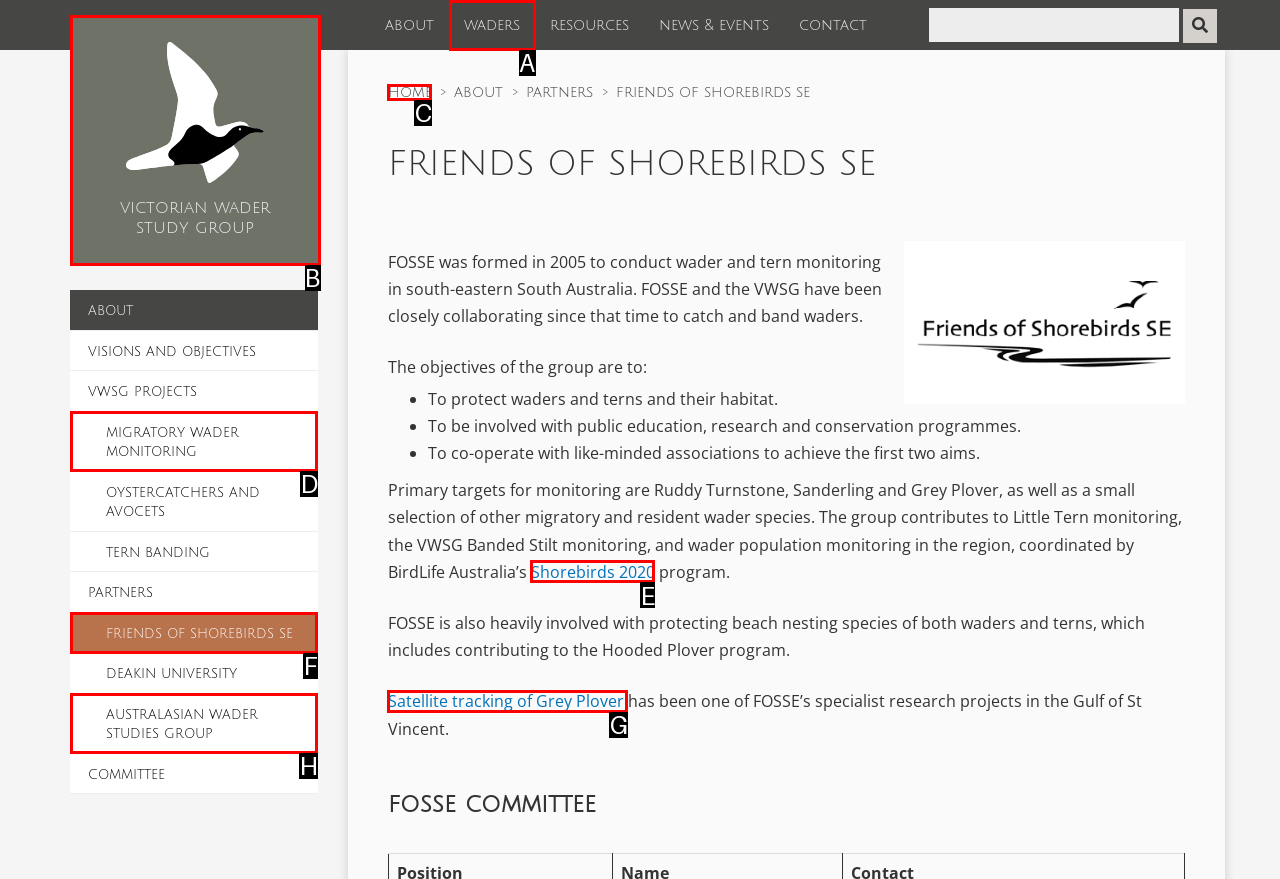Determine which UI element you should click to perform the task: Visit the 'waders' page
Provide the letter of the correct option from the given choices directly.

A